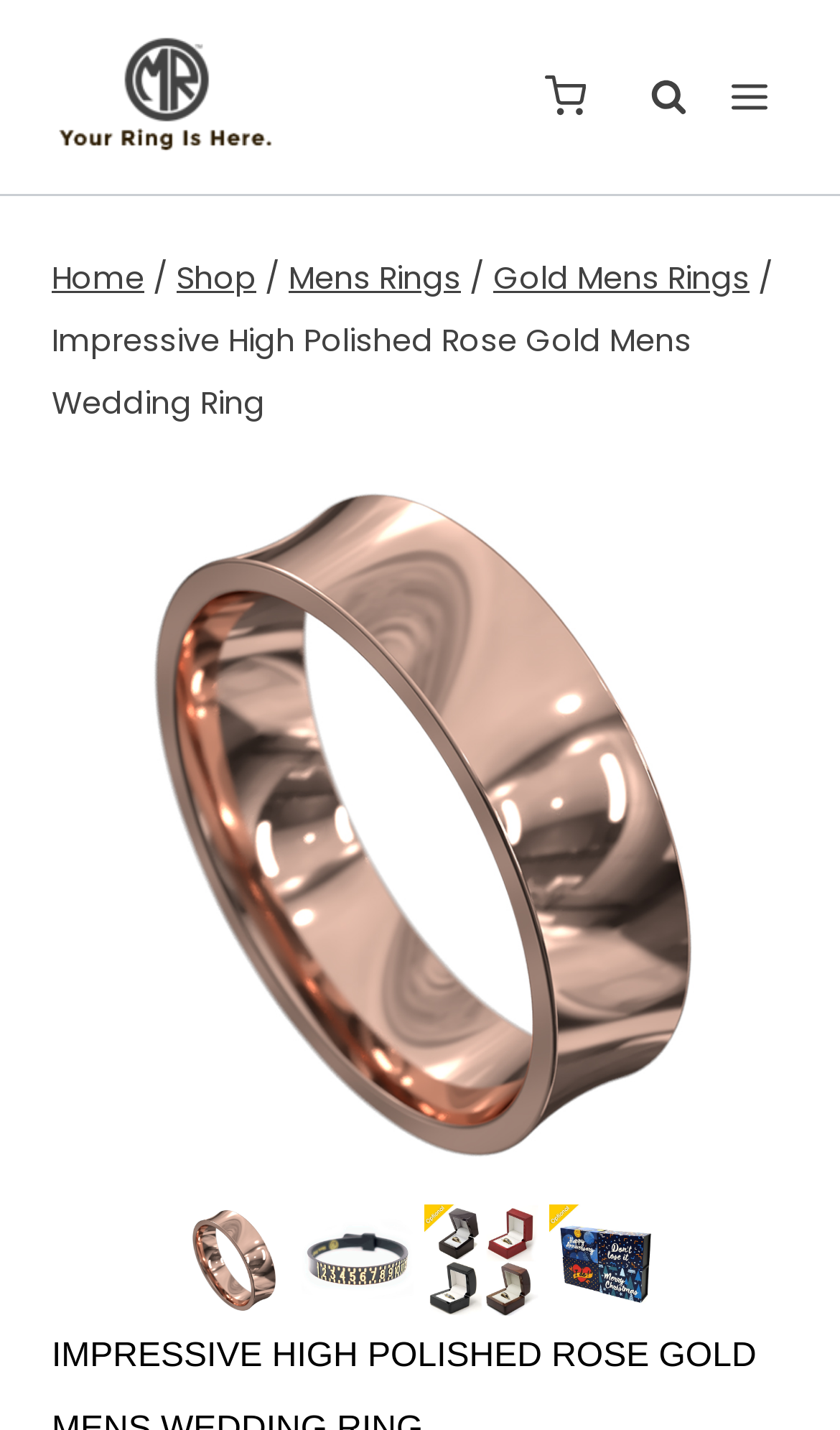Identify the bounding box coordinates of the clickable section necessary to follow the following instruction: "View search form". The coordinates should be presented as four float numbers from 0 to 1, i.e., [left, top, right, bottom].

[0.724, 0.055, 0.819, 0.081]